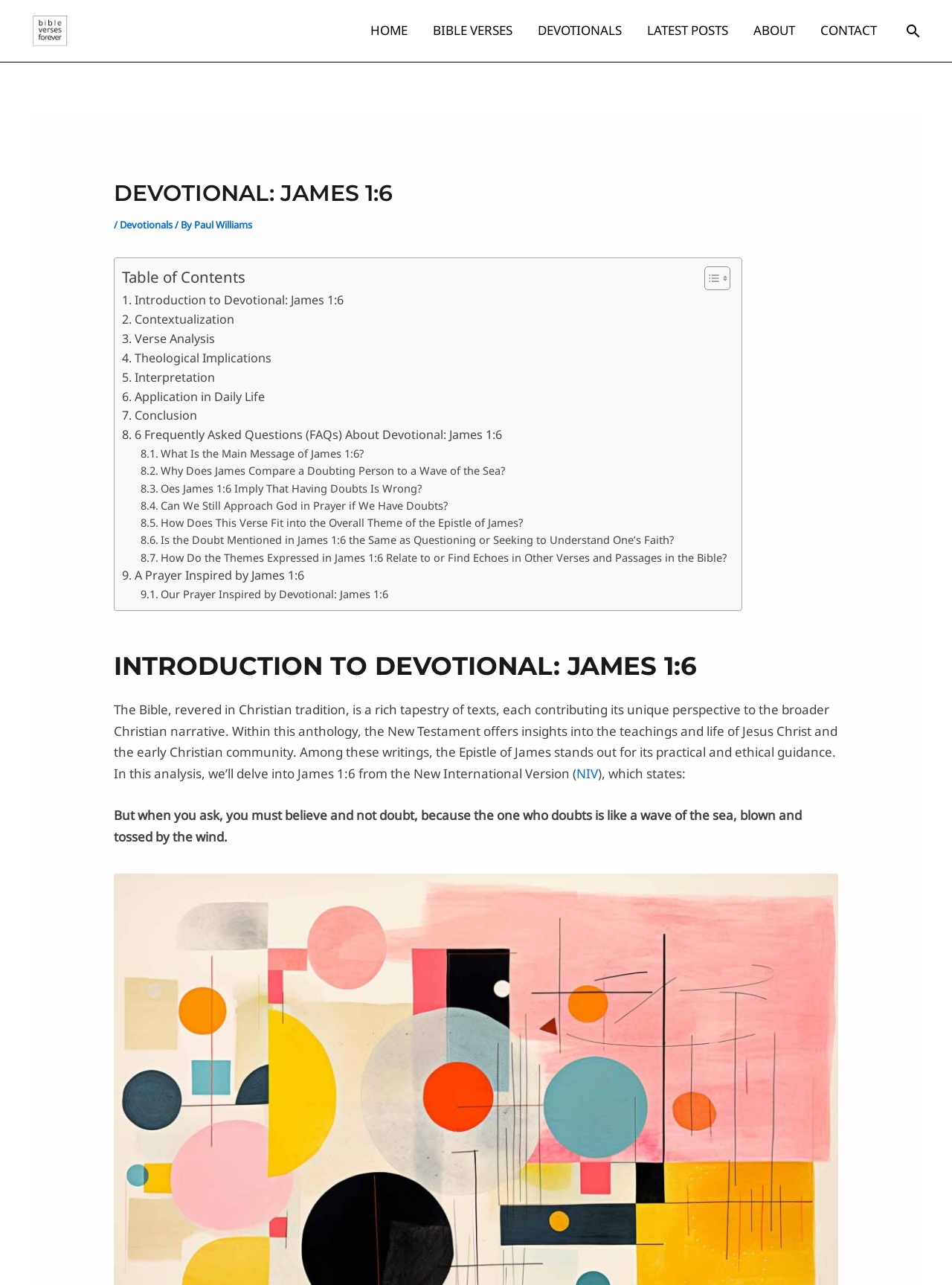What is the title of the devotional?
Please respond to the question with a detailed and thorough explanation.

The title of the devotional can be found in the header section of the webpage, which is 'DEVOTIONAL: JAMES 1:6'.